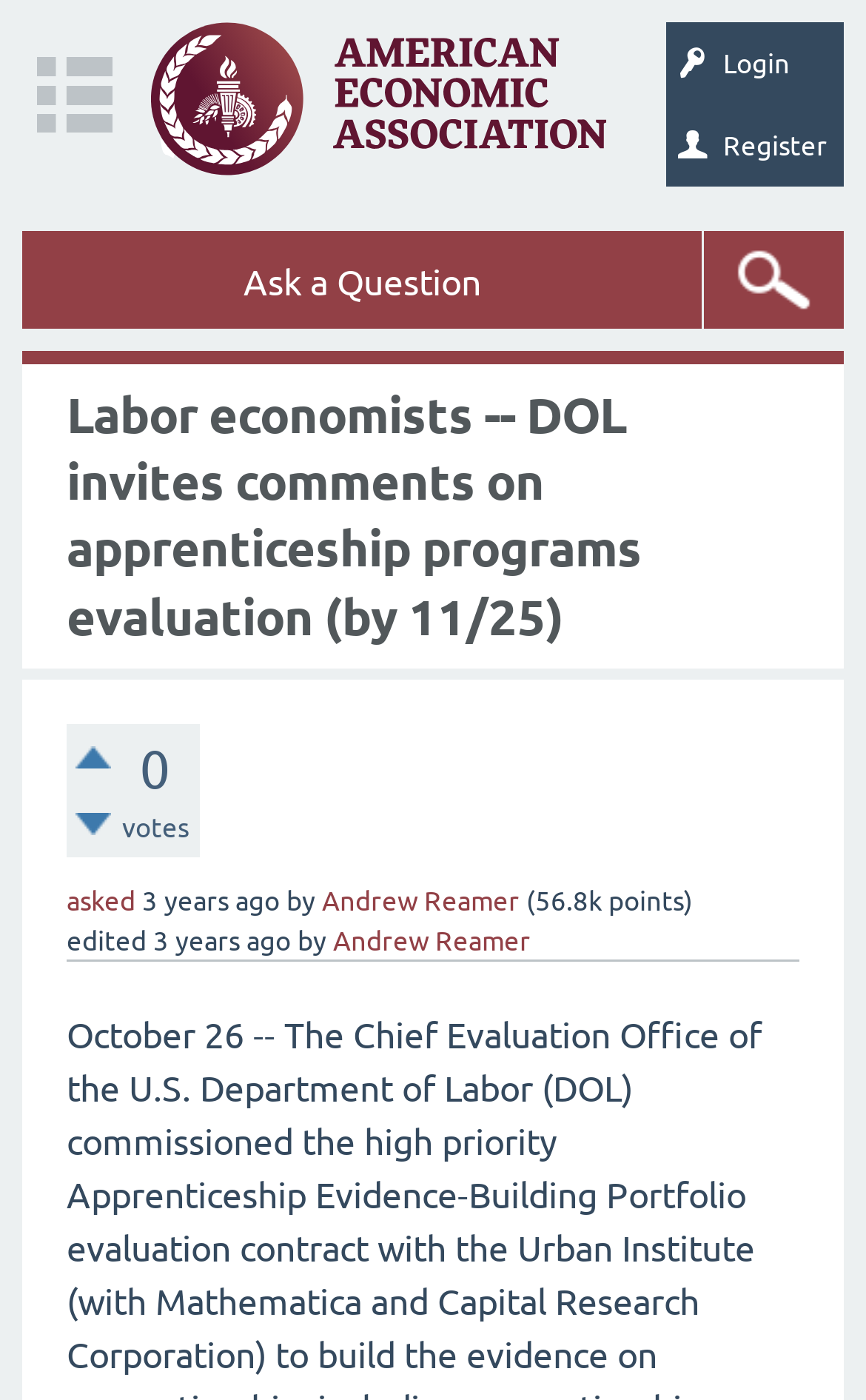How many points does Andrew Reamer have?
Refer to the image and provide a thorough answer to the question.

I found the answer by looking at the static text element with the text '56.8k' which is associated with Andrew Reamer's name, indicating that Andrew Reamer has 56.8k points.